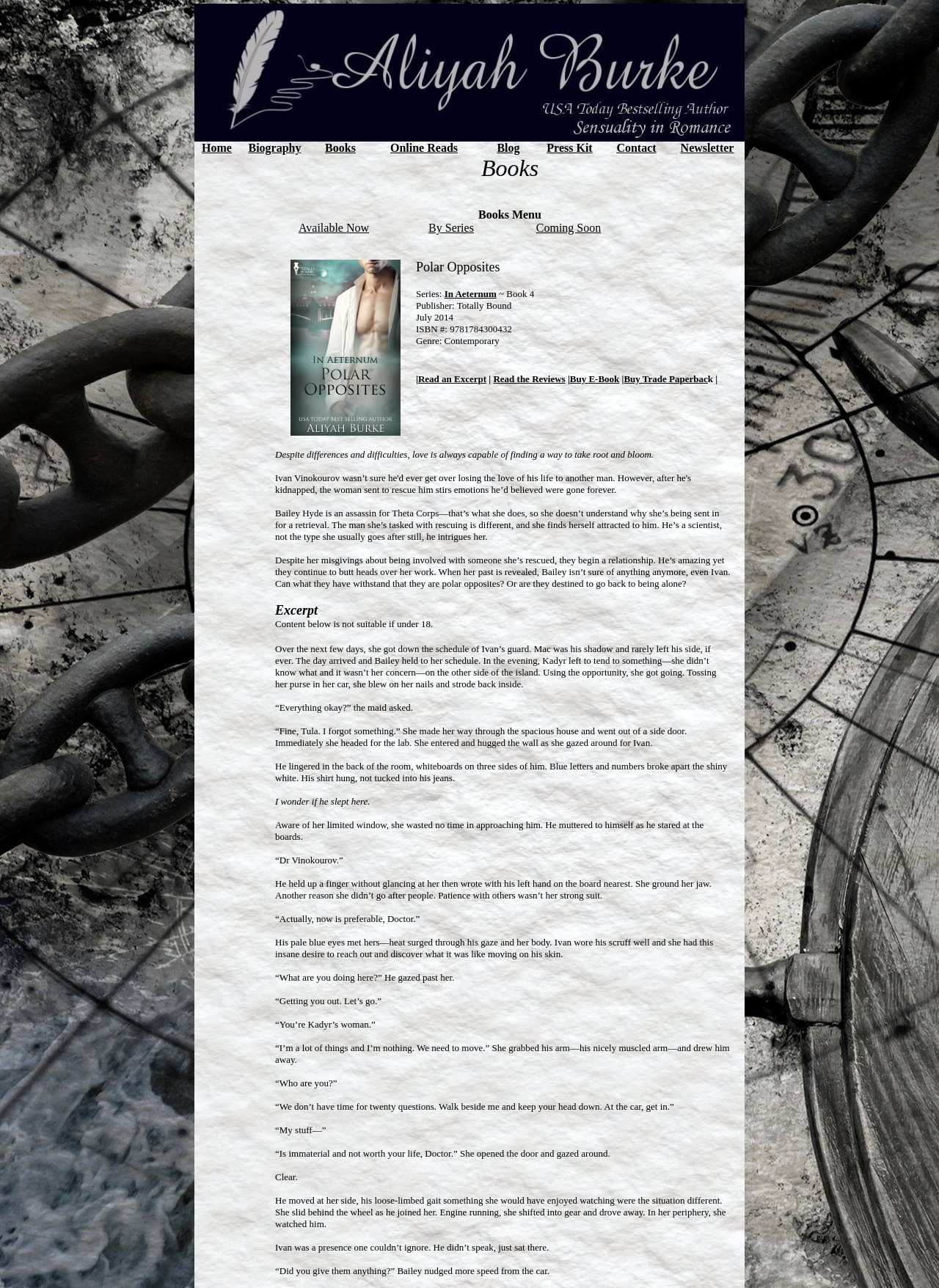Given the content of the image, can you provide a detailed answer to the question?
What is the genre of the book?

The genre of the book is Contemporary, which is mentioned in the book description as 'Genre: Contemporary'.